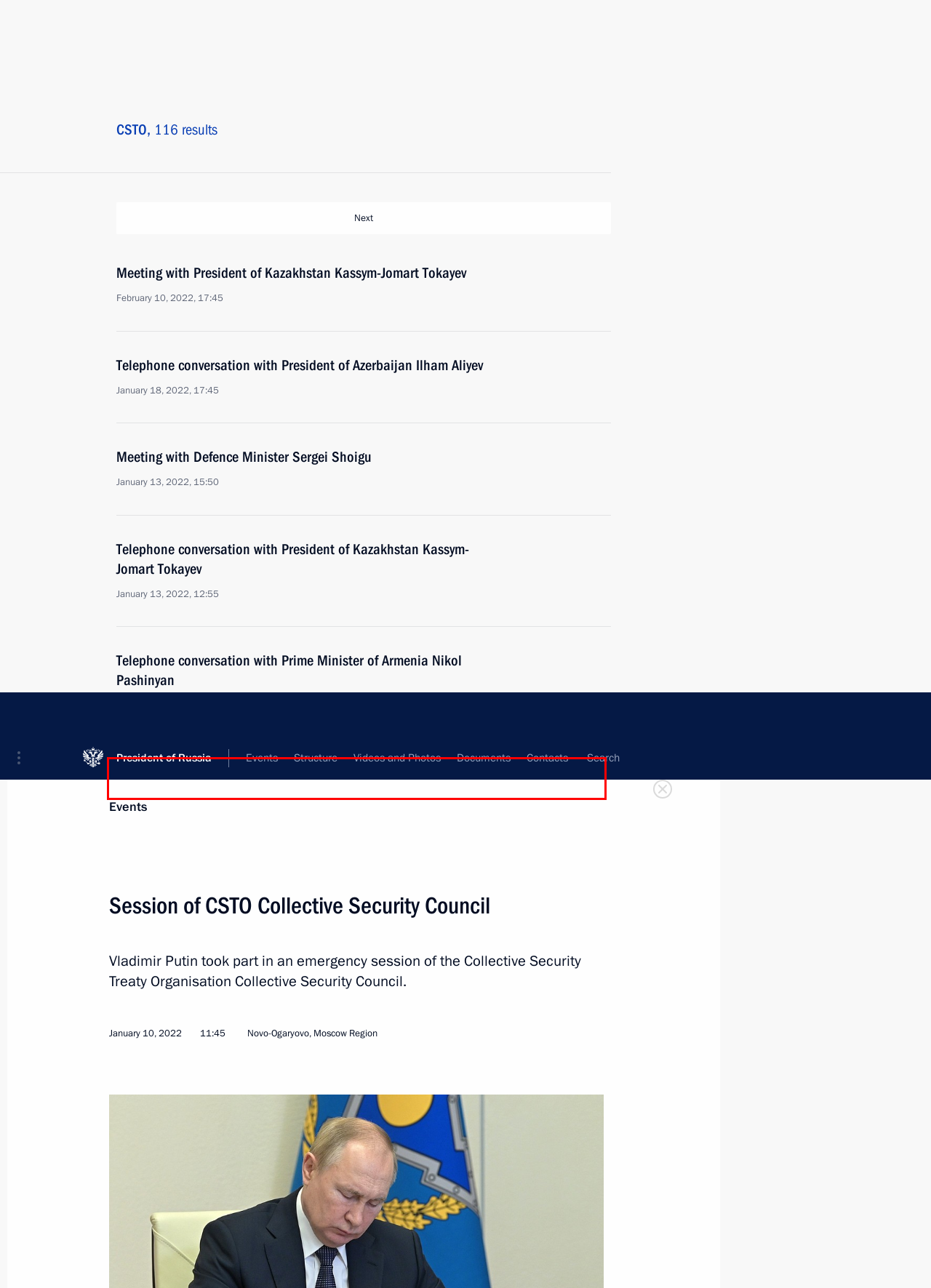There is a screenshot of a webpage with a red bounding box around a UI element. Please use OCR to extract the text within the red bounding box.

The Republic of Armenia chaired the videoconference meeting, which was devoted to the situation in Kazakhstan and measures to normalise it.